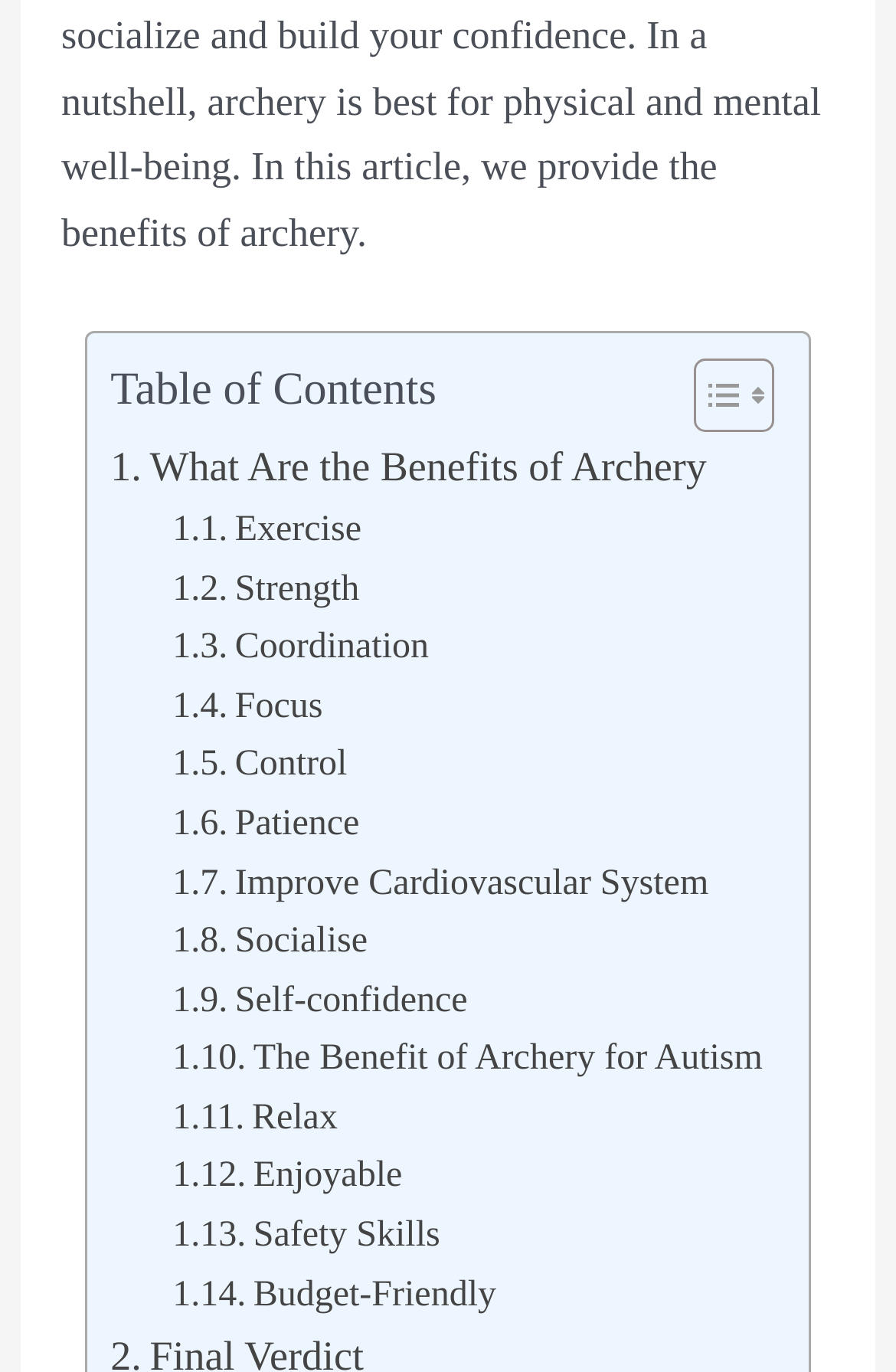Give a one-word or short phrase answer to the question: 
What is the first benefit of archery mentioned in the webpage?

Exercise